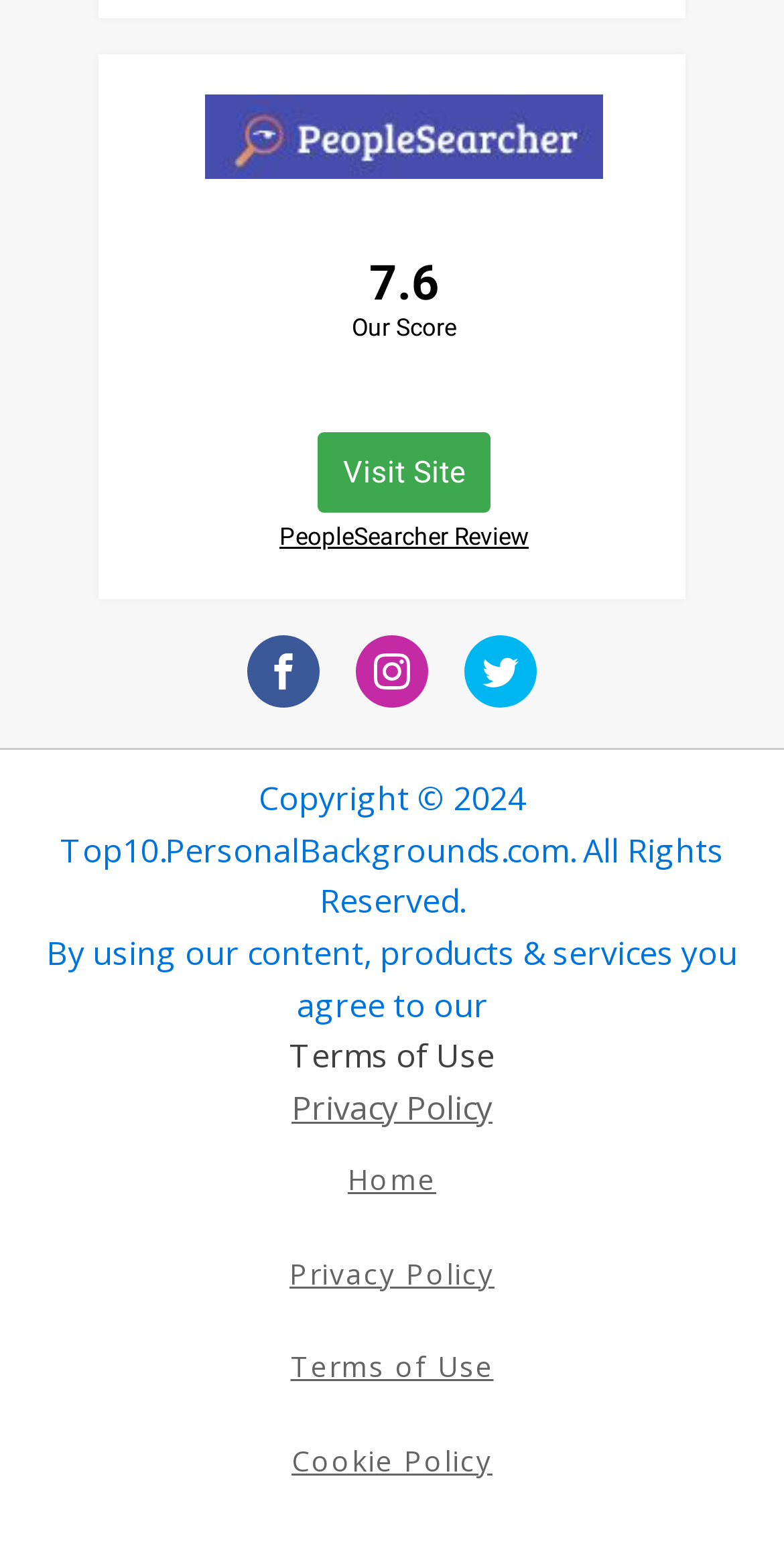Locate the bounding box coordinates of the element that needs to be clicked to carry out the instruction: "Visit Facebook page". The coordinates should be given as four float numbers ranging from 0 to 1, i.e., [left, top, right, bottom].

[0.315, 0.408, 0.408, 0.454]